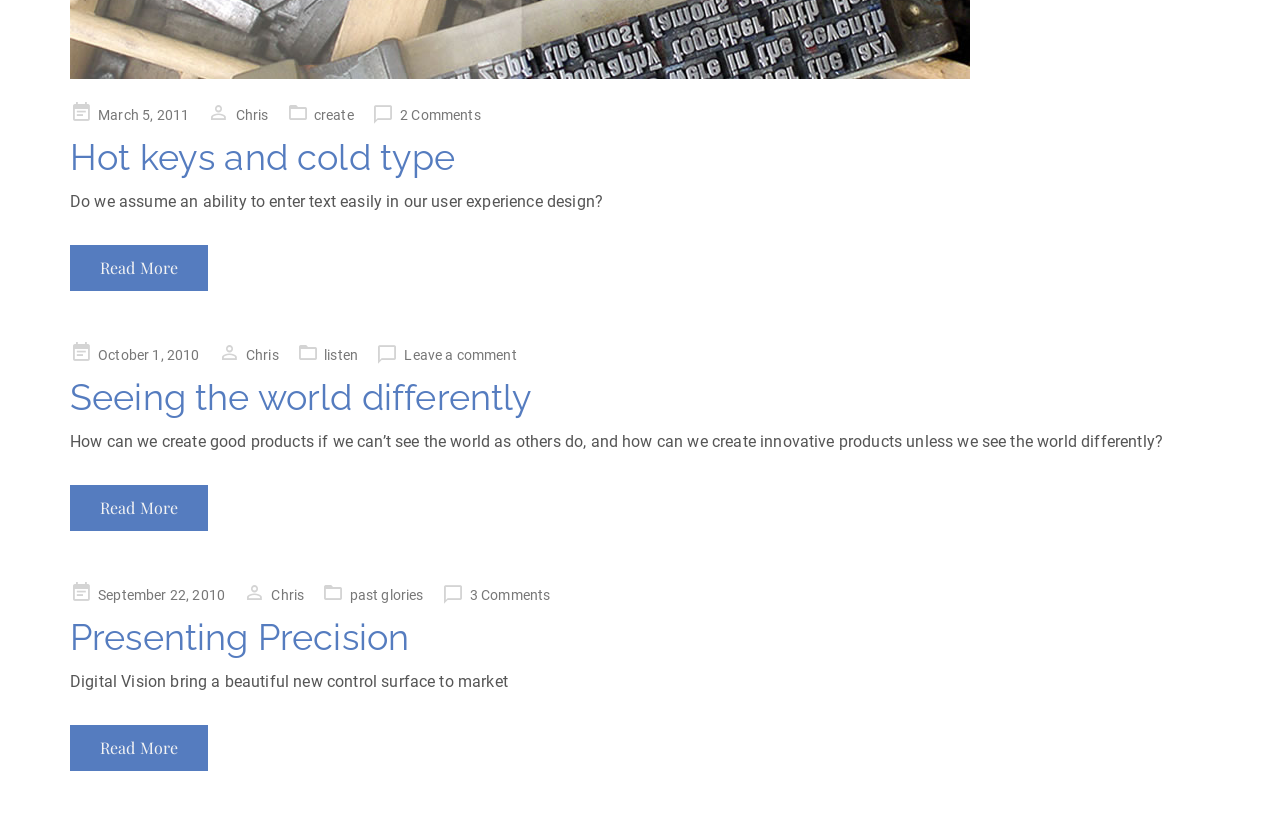Indicate the bounding box coordinates of the element that must be clicked to execute the instruction: "View post details". The coordinates should be given as four float numbers between 0 and 1, i.e., [left, top, right, bottom].

[0.055, 0.299, 0.163, 0.355]